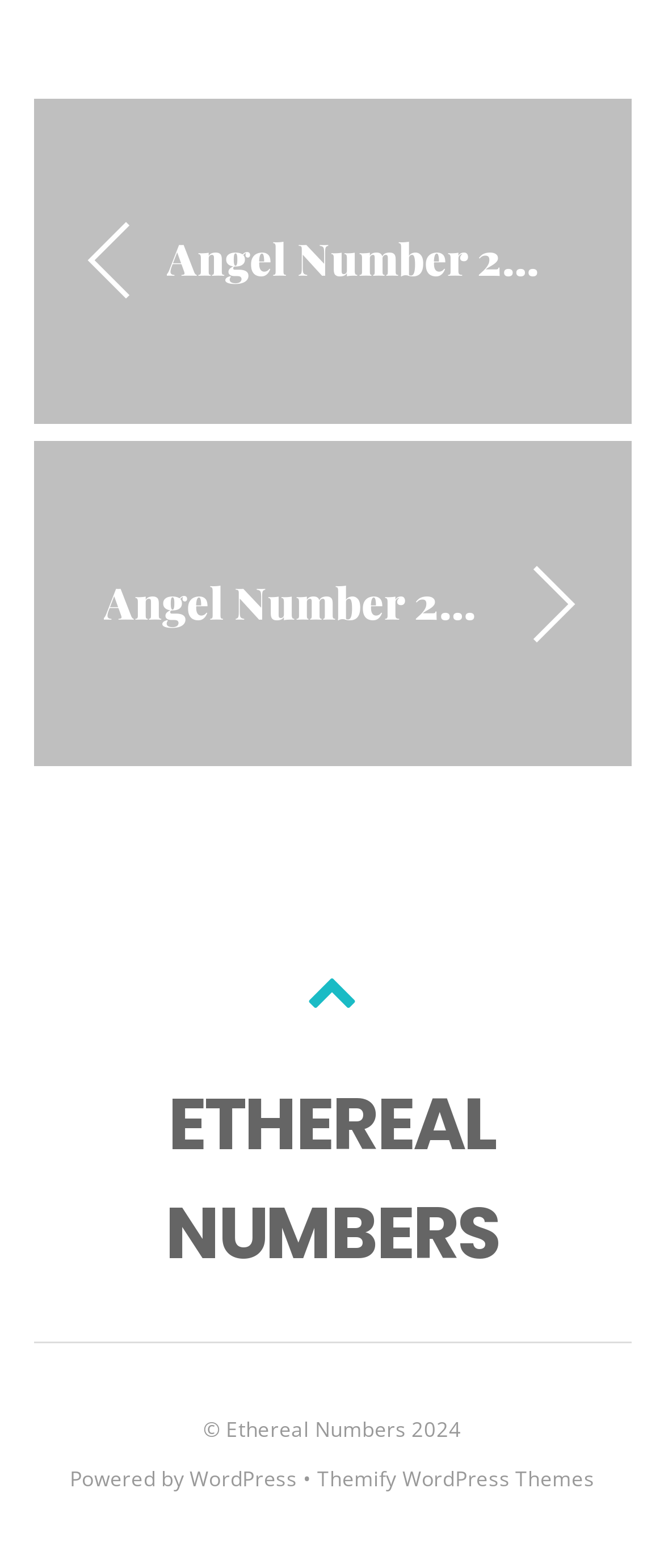How many StaticText elements are there on the webpage? From the image, respond with a single word or brief phrase.

4